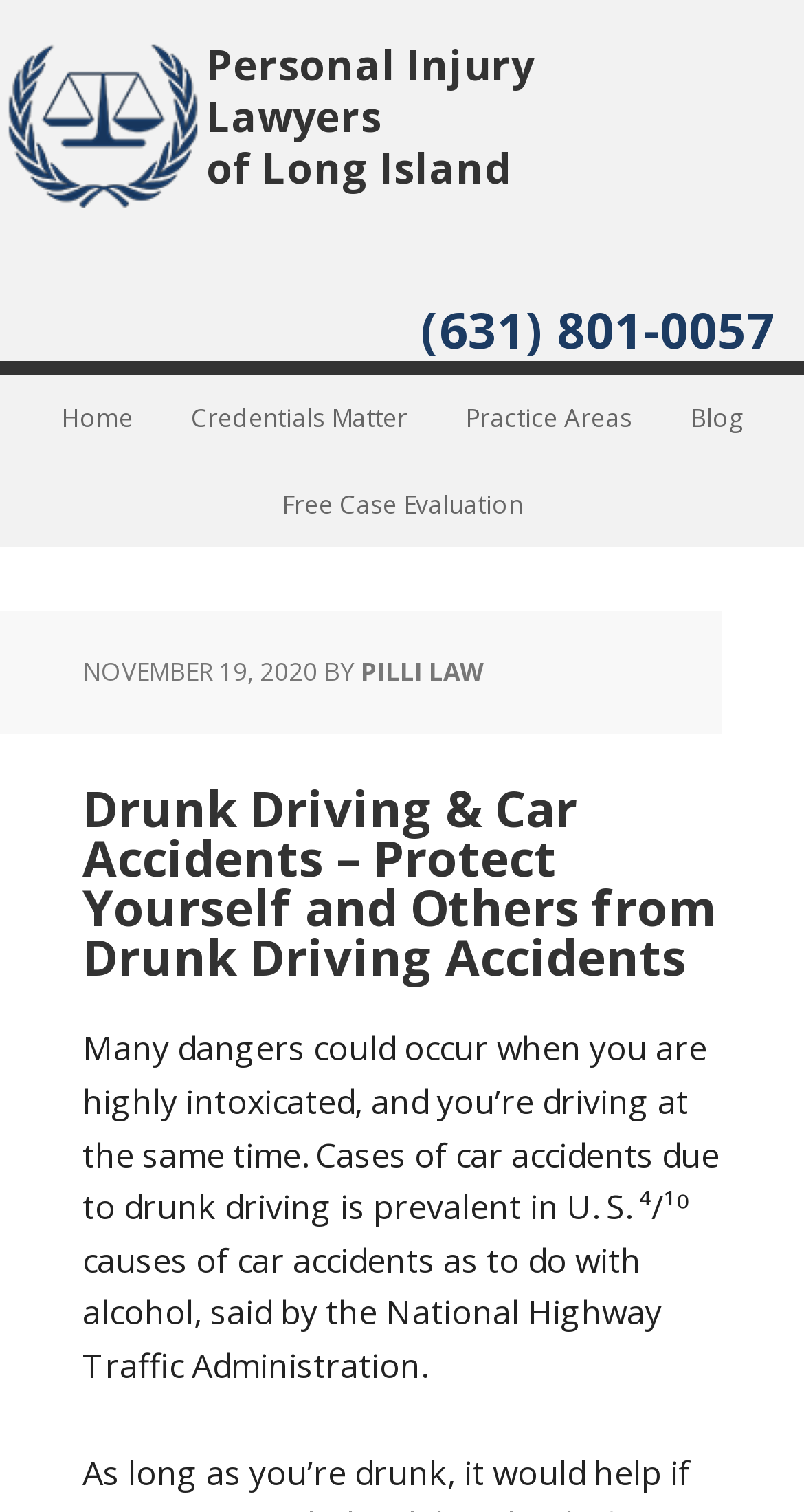Bounding box coordinates are specified in the format (top-left x, top-left y, bottom-right x, bottom-right y). All values are floating point numbers bounded between 0 and 1. Please provide the bounding box coordinate of the region this sentence describes: PILLI Law

[0.449, 0.433, 0.603, 0.456]